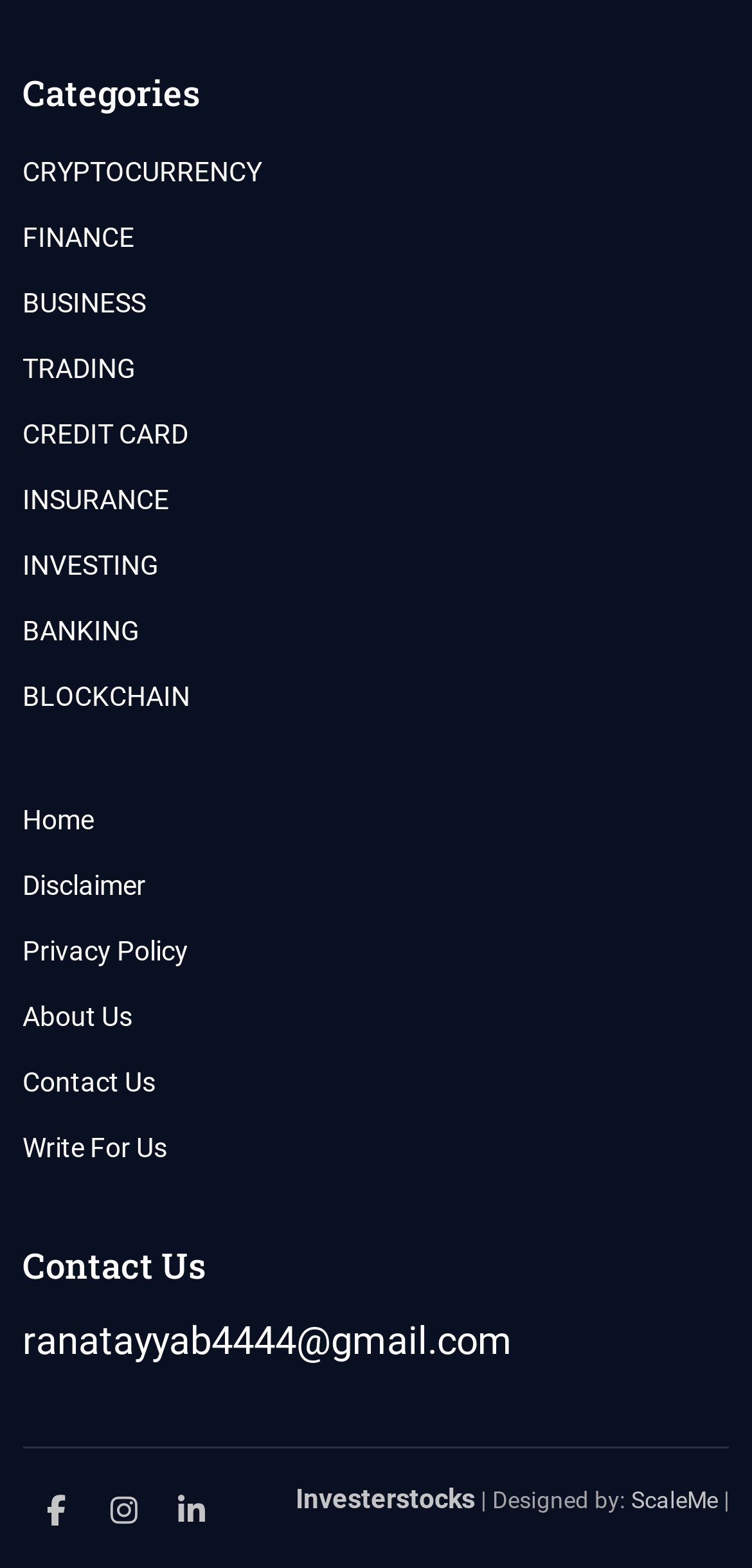Locate the bounding box coordinates of the element's region that should be clicked to carry out the following instruction: "Visit our Facebook page". The coordinates need to be four float numbers between 0 and 1, i.e., [left, top, right, bottom].

[0.043, 0.948, 0.107, 0.979]